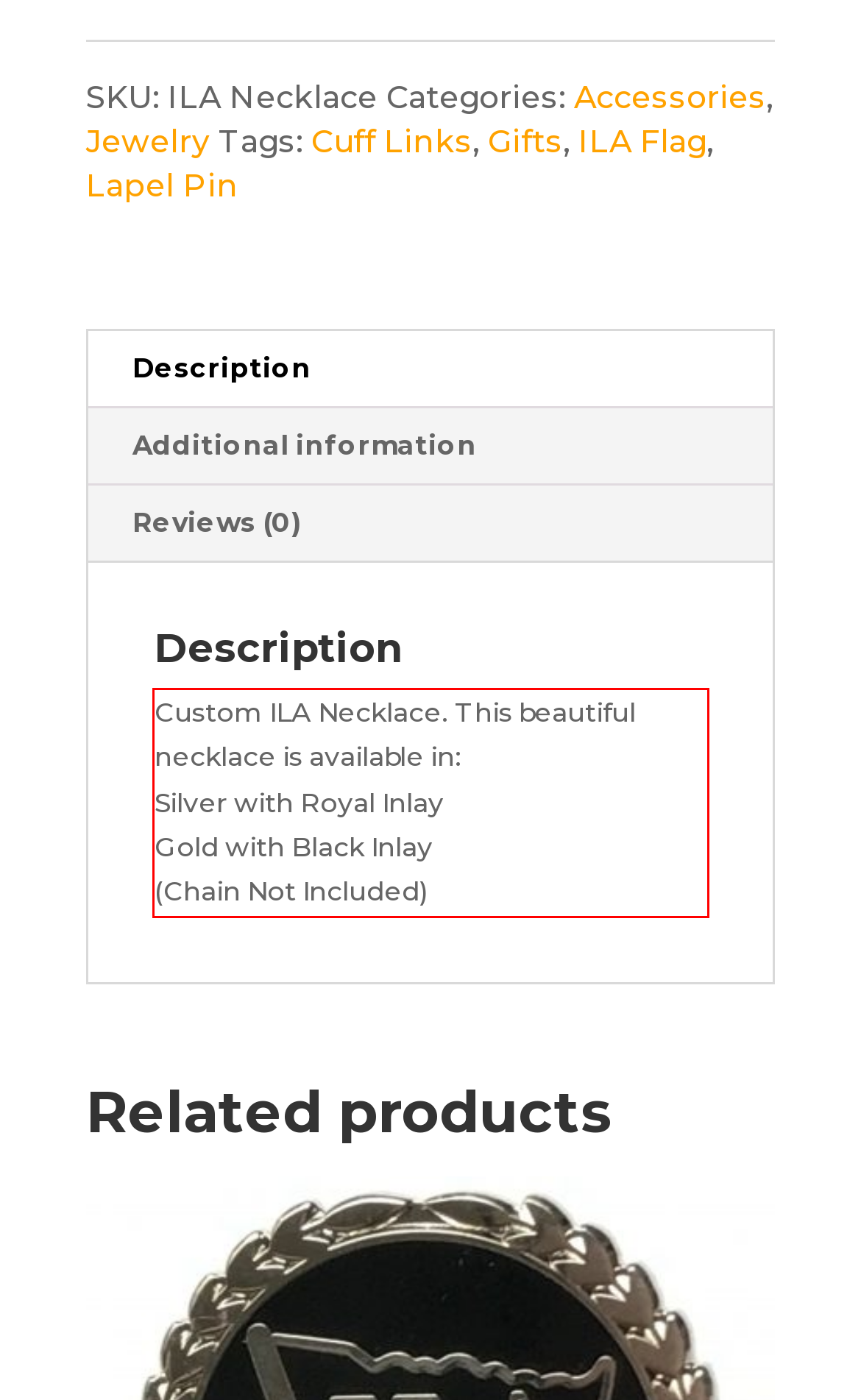Using the provided screenshot of a webpage, recognize and generate the text found within the red rectangle bounding box.

Custom ILA Necklace. This beautiful necklace is available in: Silver with Royal Inlay Gold with Black Inlay (Chain Not Included)